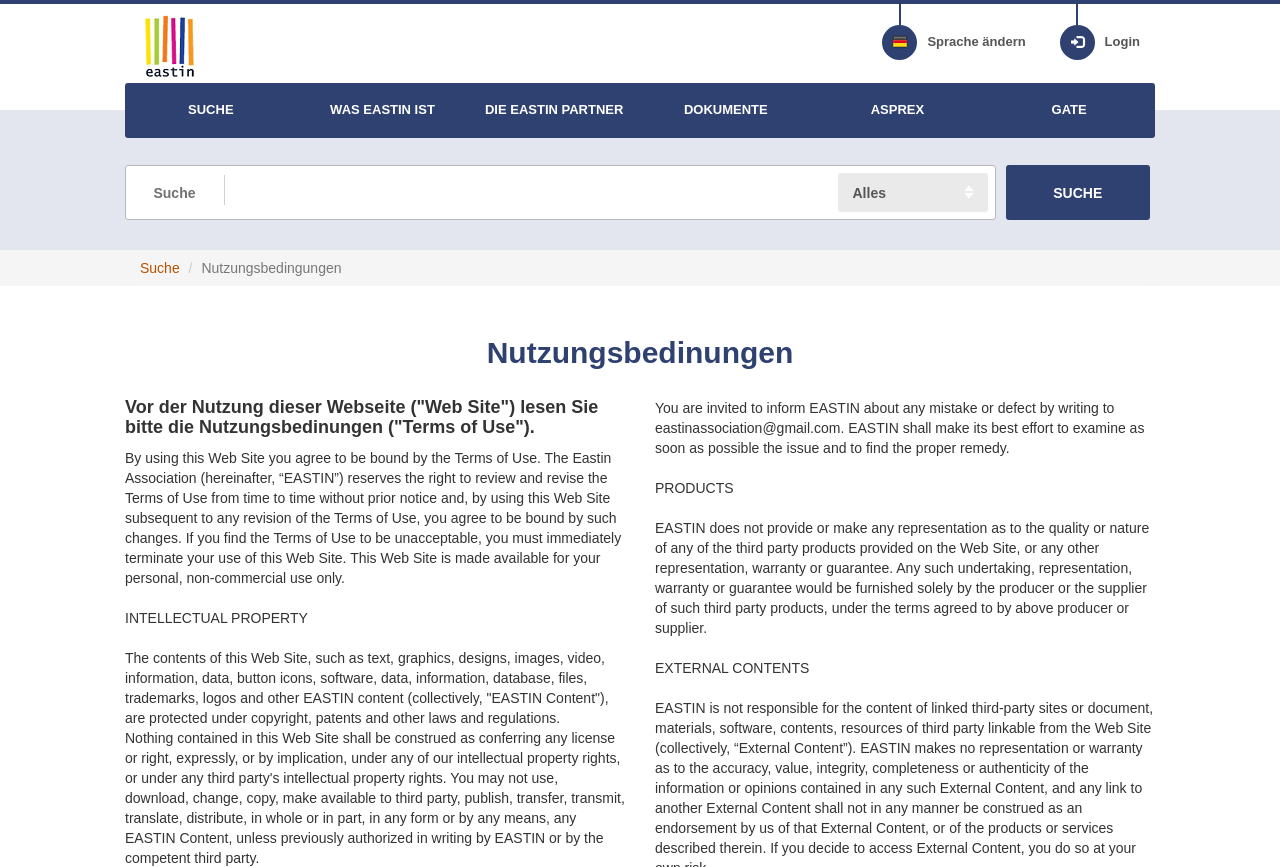Locate the bounding box coordinates of the element that needs to be clicked to carry out the instruction: "Click on the EASTIN link". The coordinates should be given as four float numbers ranging from 0 to 1, i.e., [left, top, right, bottom].

[0.113, 0.043, 0.153, 0.061]